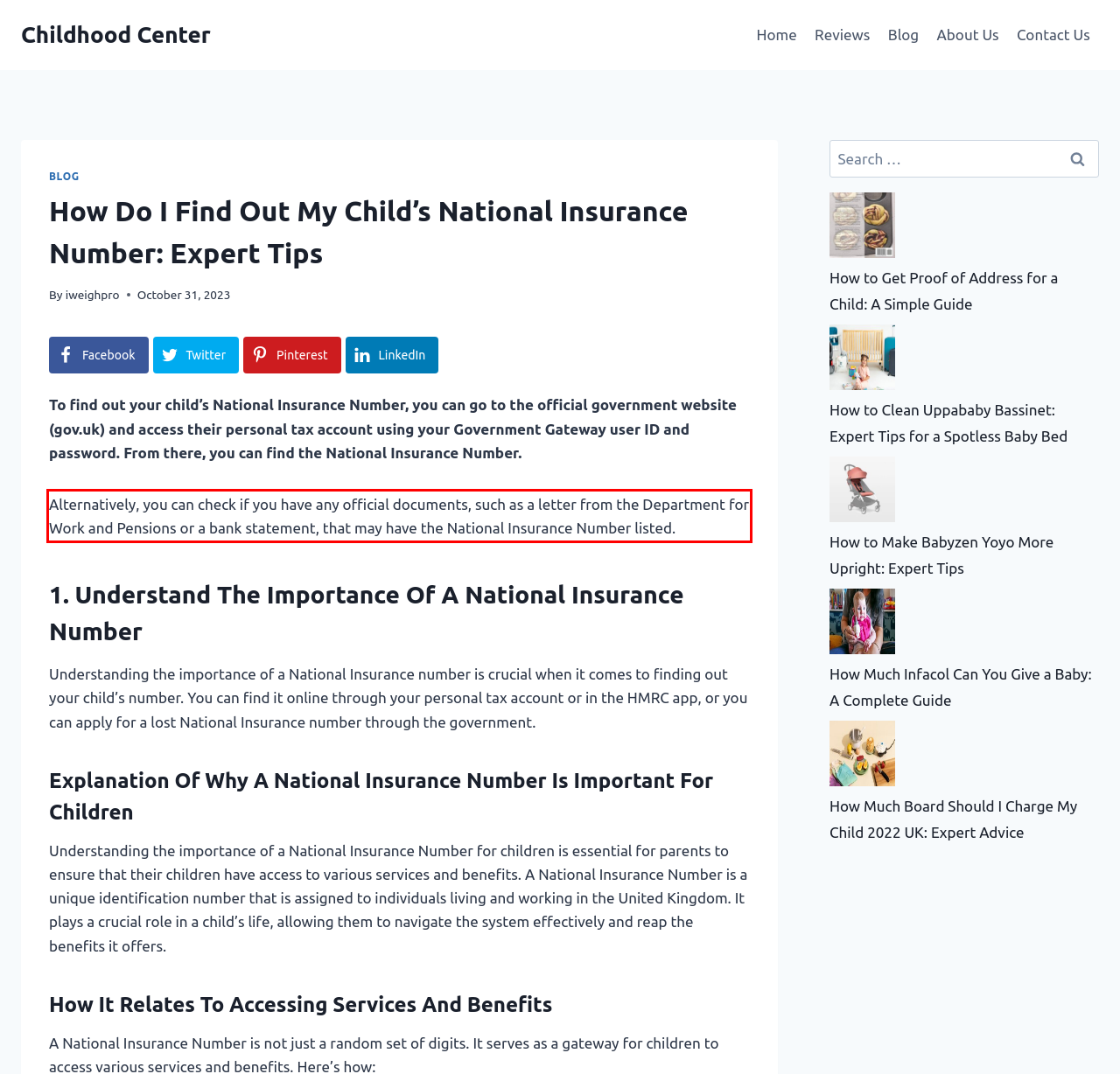Locate the red bounding box in the provided webpage screenshot and use OCR to determine the text content inside it.

Alternatively, you can check if you have any official documents, such as a letter from the Department for Work and Pensions or a bank statement, that may have the National Insurance Number listed.